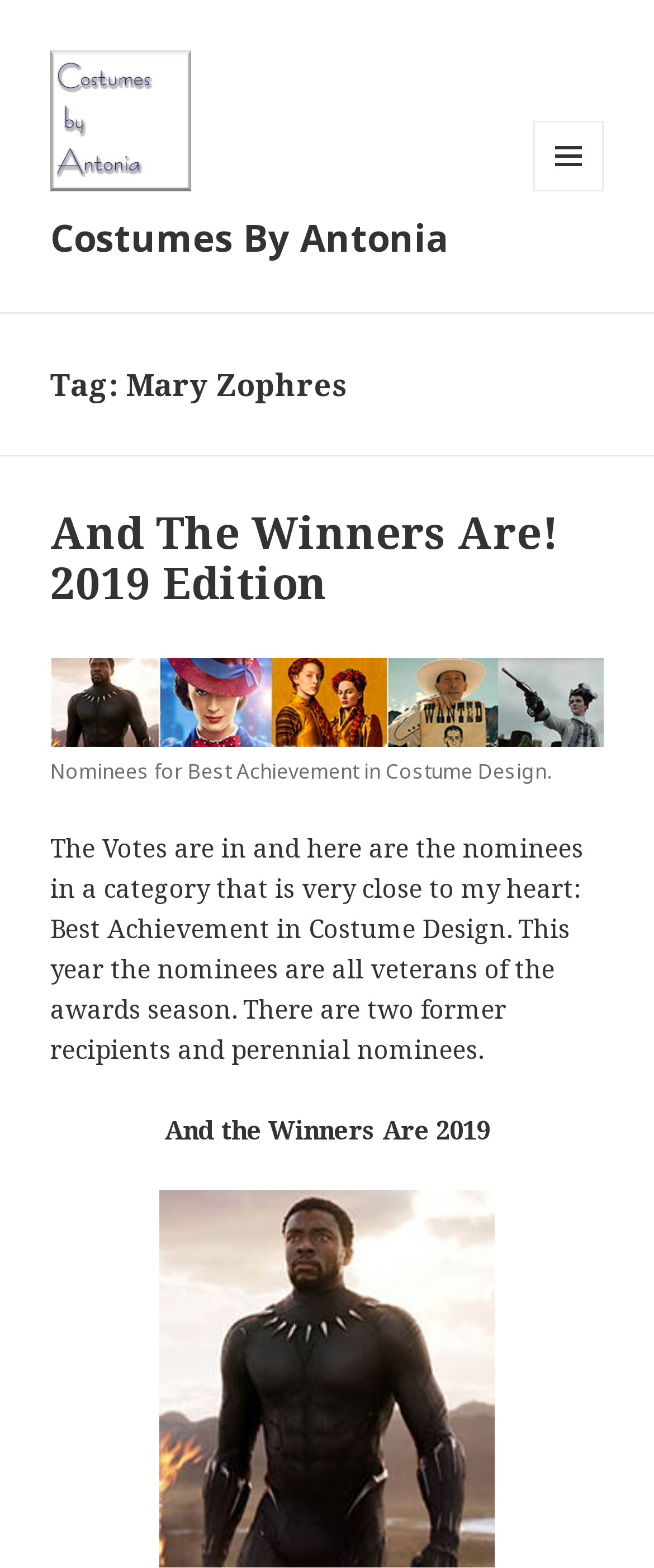How many nominees are mentioned?
Using the information presented in the image, please offer a detailed response to the question.

Although the text mentions that 'the nominees are all veterans of the awards season' and 'there are two former recipients and perennial nominees', it does not specify the exact number of nominees.